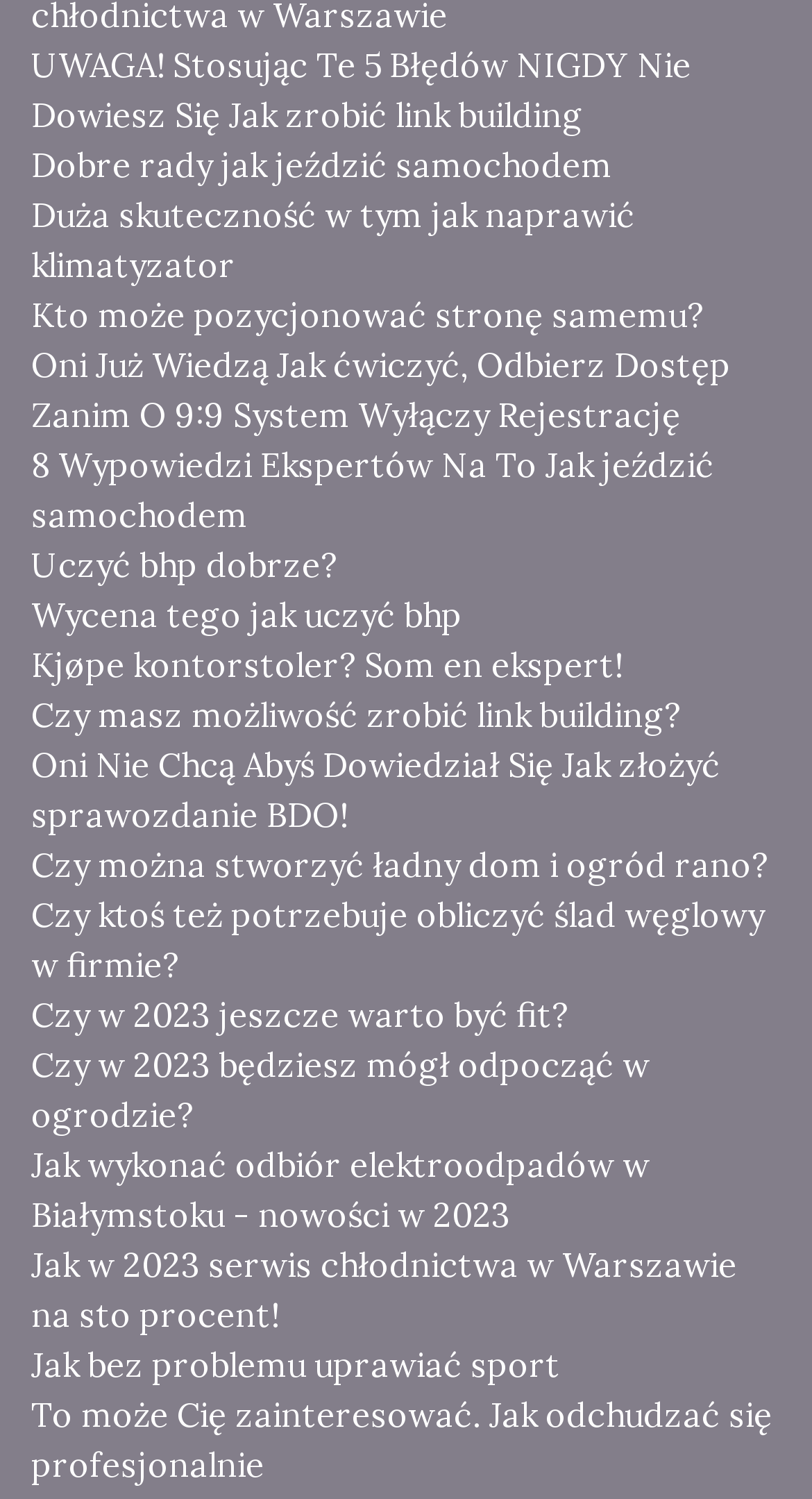Review the image closely and give a comprehensive answer to the question: What is the topic of the link at the top of the webpage?

The first link on the webpage has the title 'UWAGA! Stosując Te 5 Błędów NIGDY Nie Dowiesz Się Jak zrobić link building', which translates to 'WARNING! Using these 5 mistakes, you will NEVER learn how to do link building'. This suggests that the topic of the link is common mistakes people make when trying to build links.